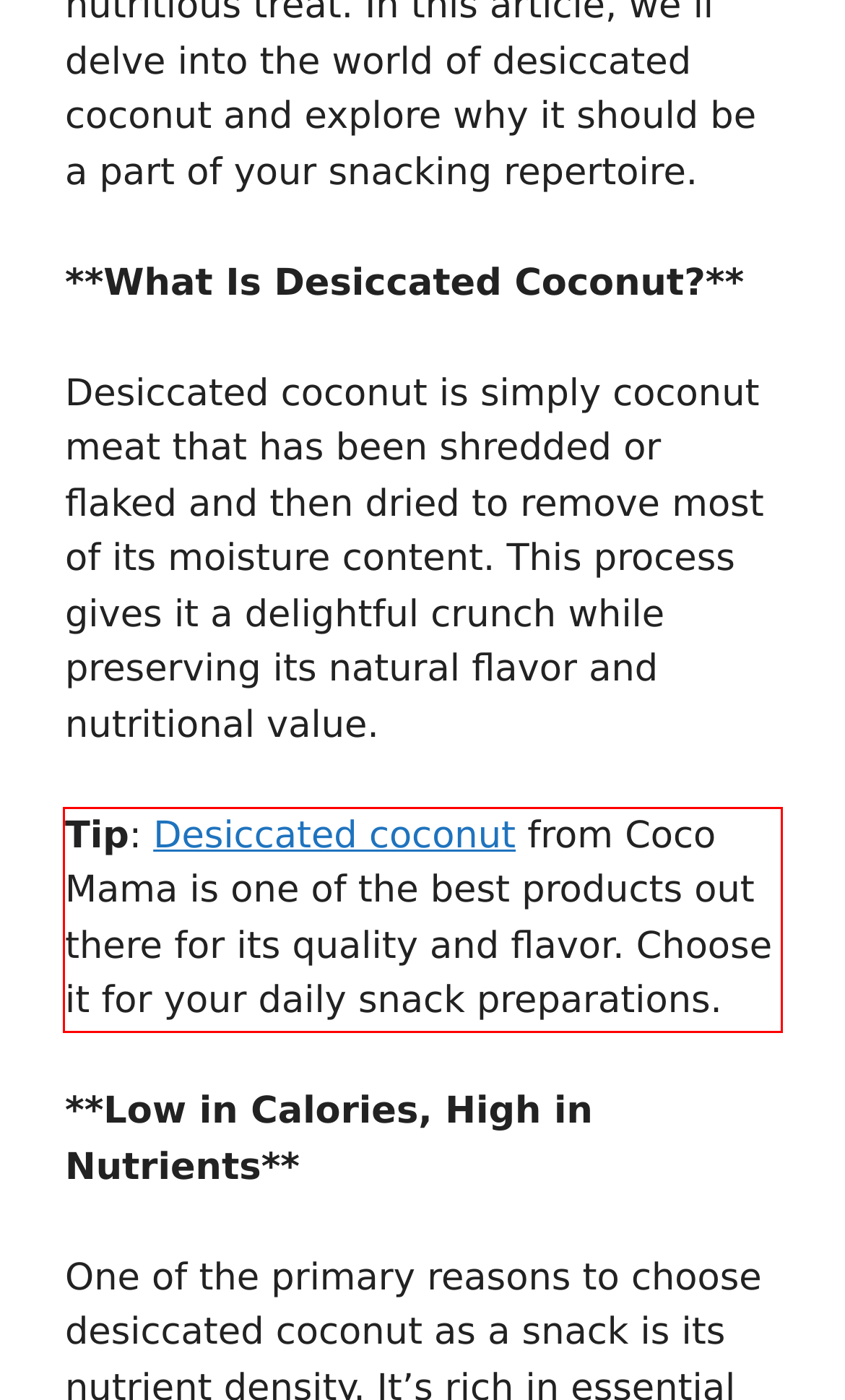Please look at the webpage screenshot and extract the text enclosed by the red bounding box.

Tip: Desiccated coconut from Coco Mama is one of the best products out there for its quality and flavor. Choose it for your daily snack preparations.